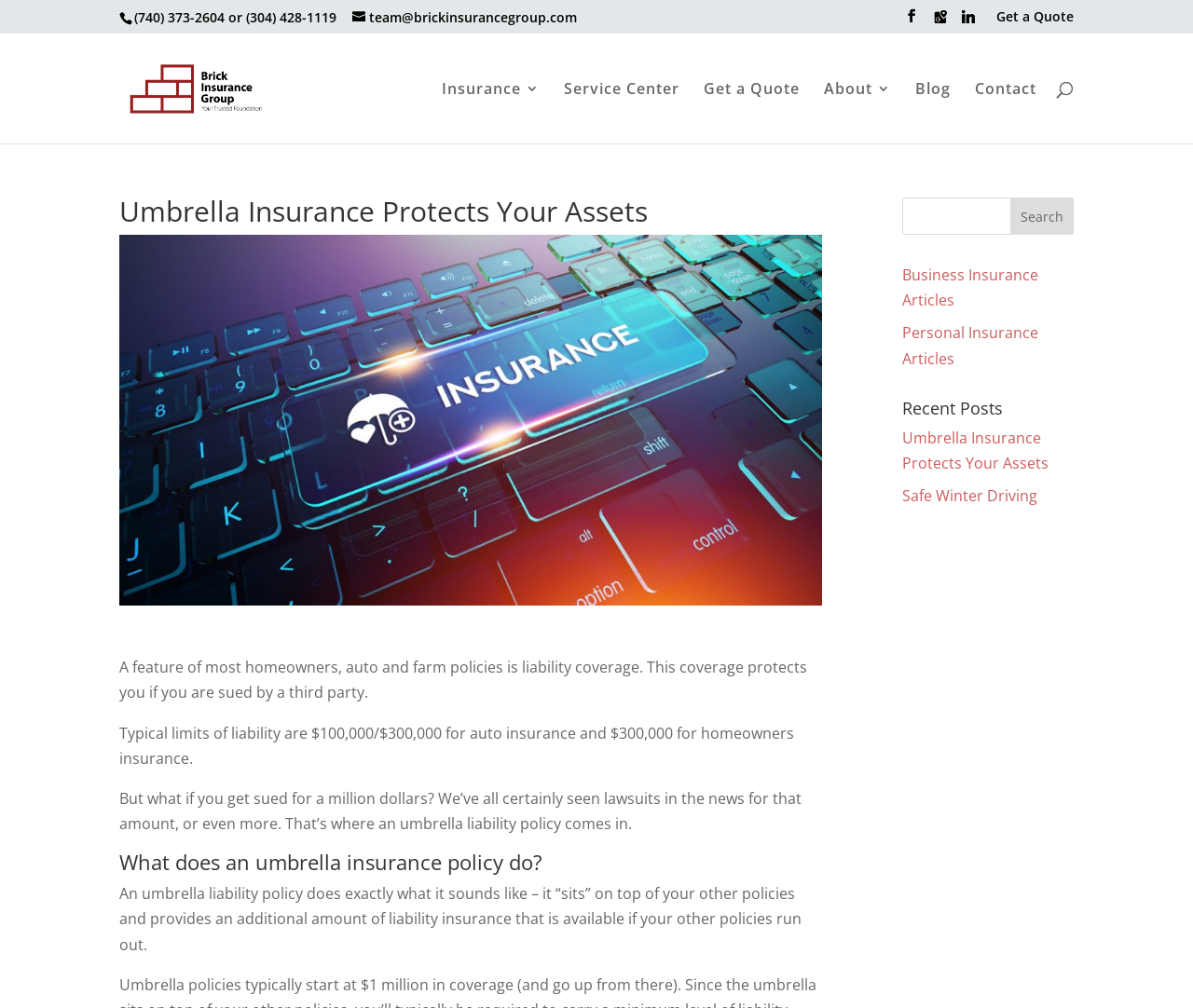Provide a single word or phrase answer to the question: 
What is the phone number to contact?

(740) 373-2604 or (304) 428-1119